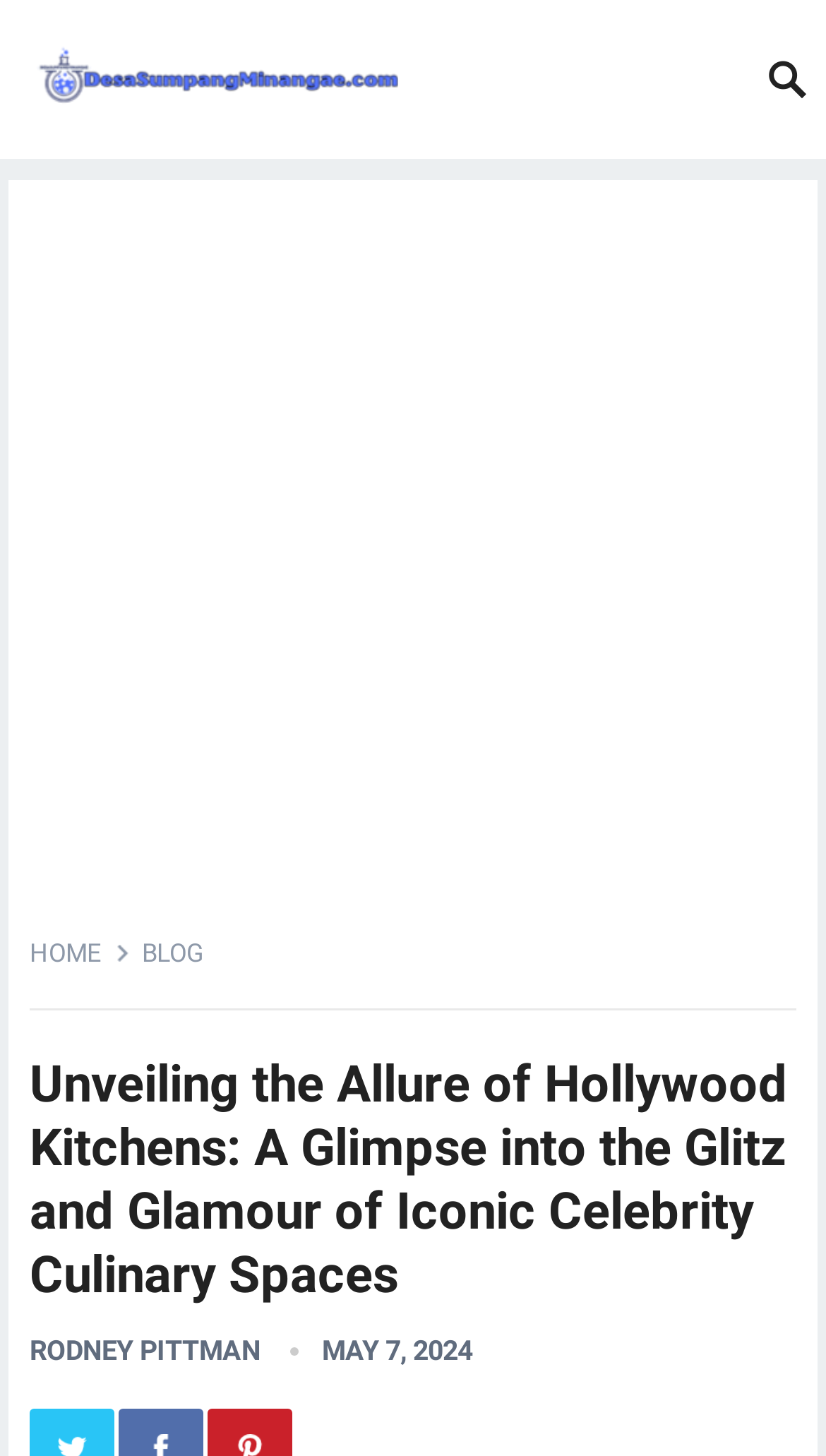Give the bounding box coordinates for the element described as: "Home".

[0.036, 0.645, 0.159, 0.665]